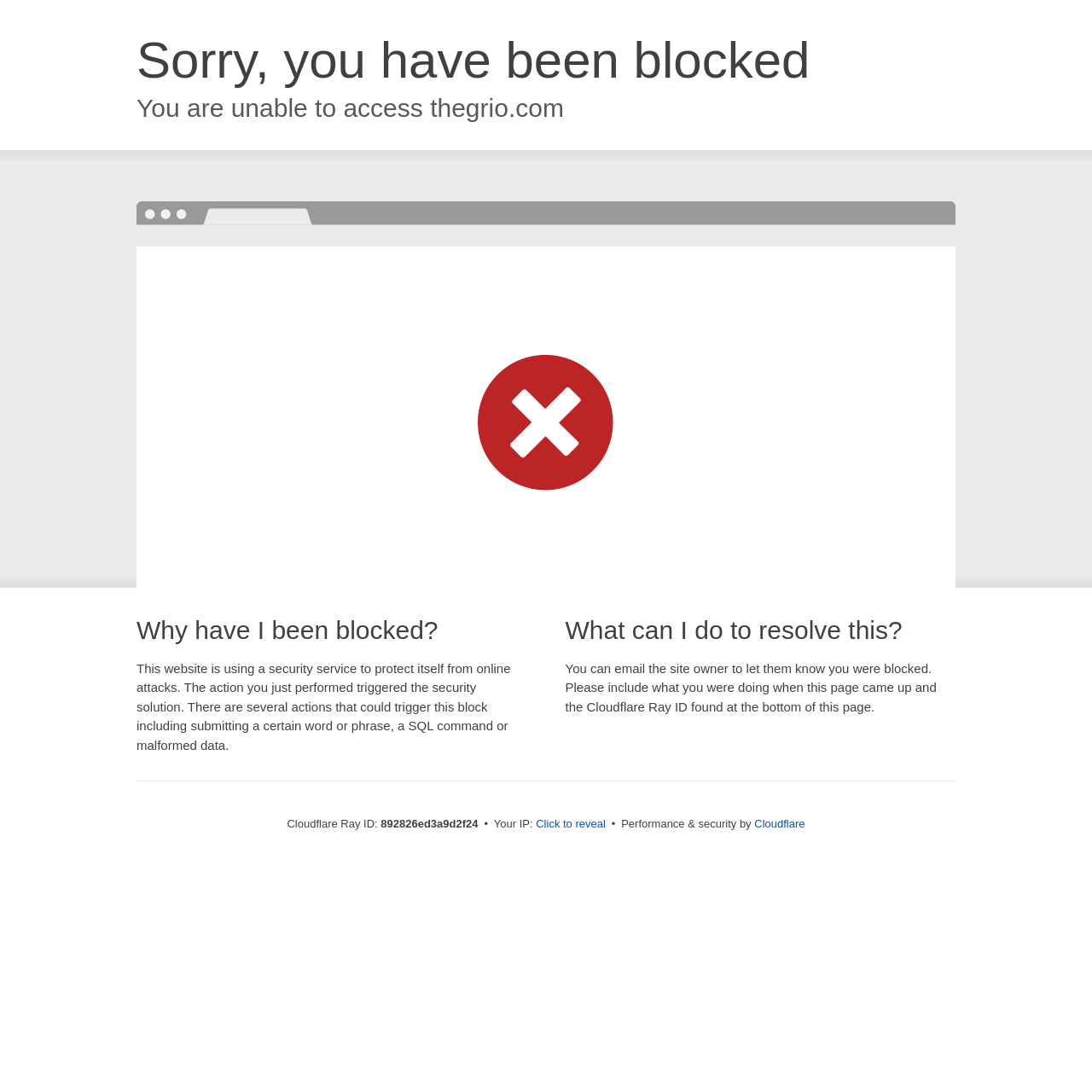Respond to the following query with just one word or a short phrase: 
What is the ID of the Cloudflare Ray?

892826ed3a9d2f24